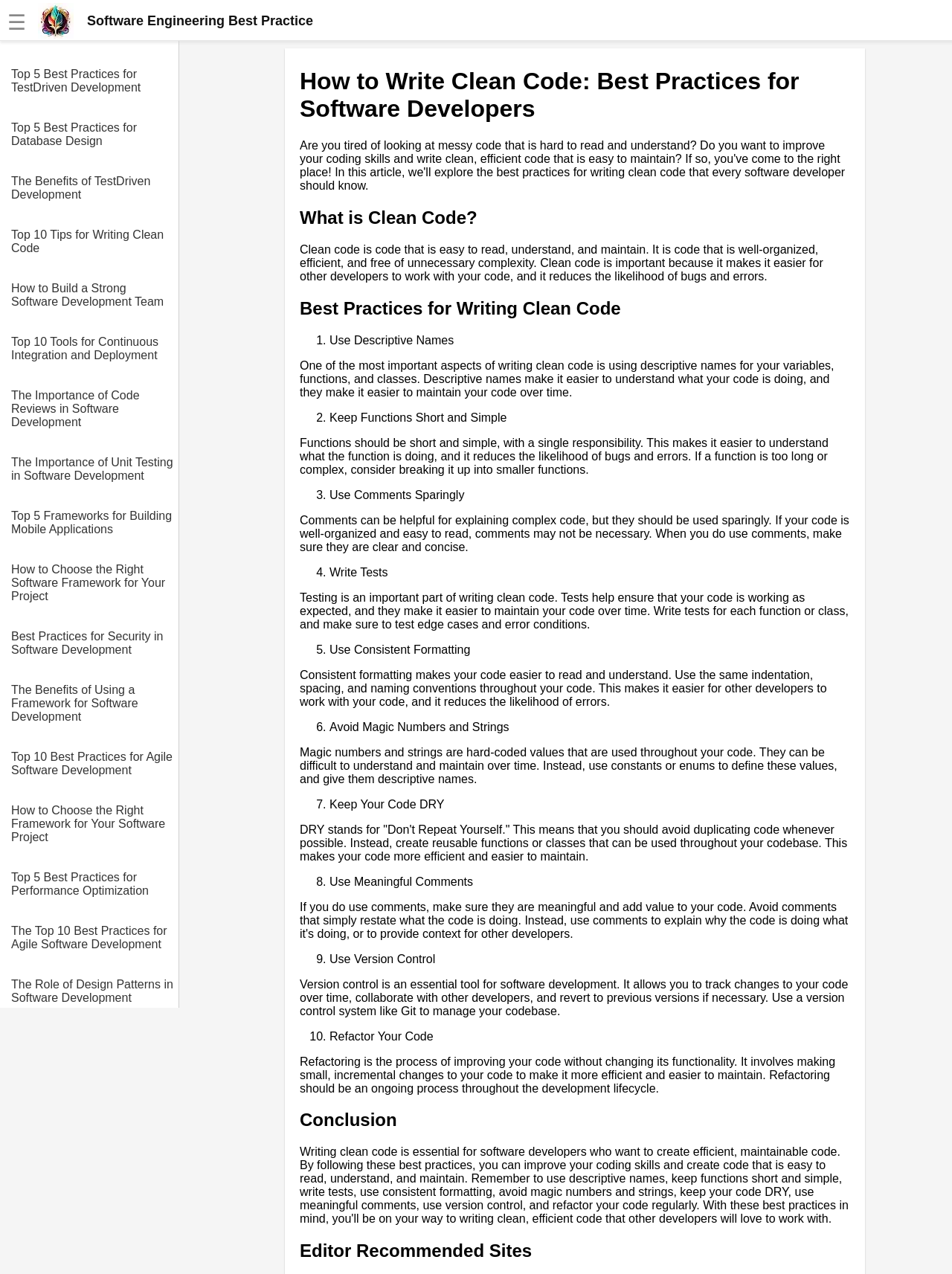Please locate the bounding box coordinates of the element that needs to be clicked to achieve the following instruction: "Search for a member ID". The coordinates should be four float numbers between 0 and 1, i.e., [left, top, right, bottom].

None